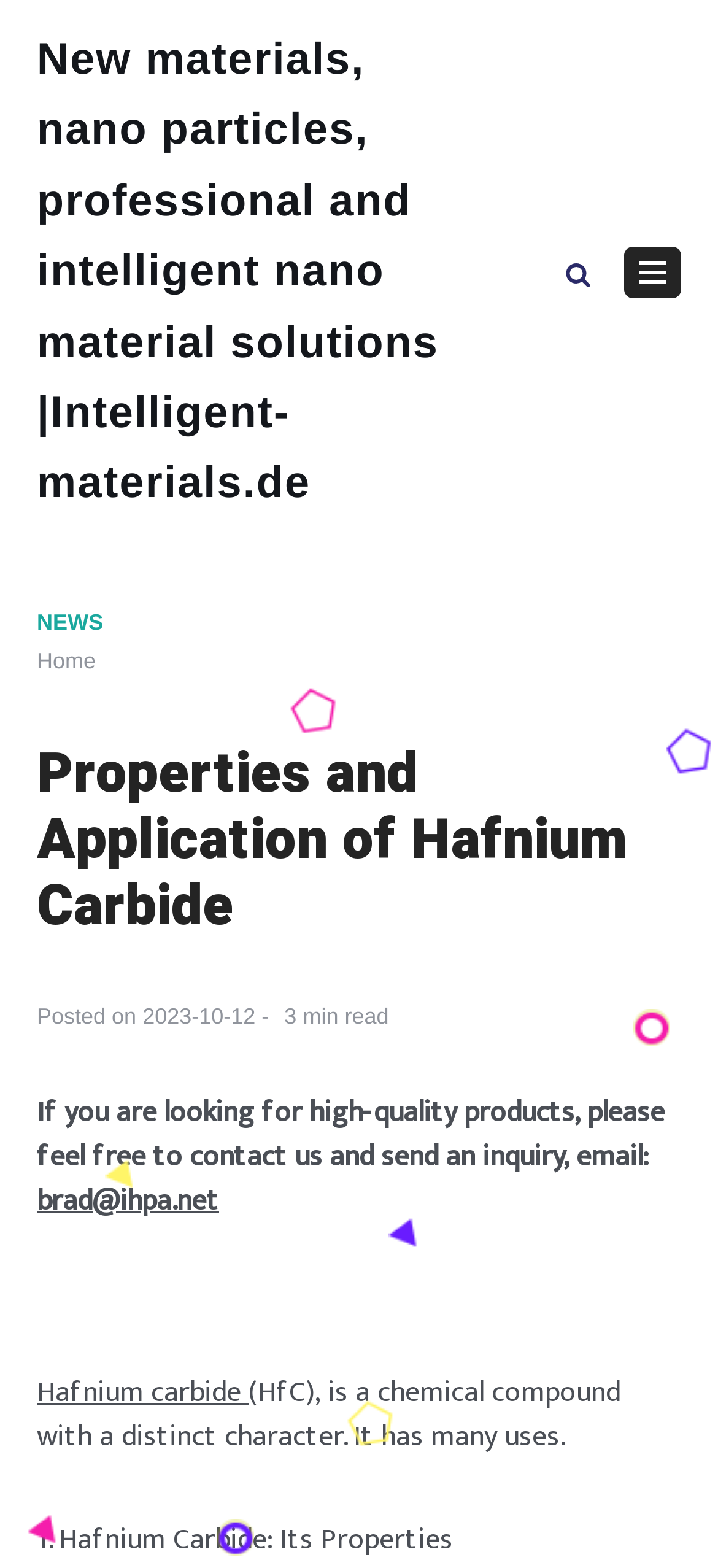How many images are there on the webpage?
Could you answer the question in a detailed manner, providing as much information as possible?

I counted the number of image elements on the webpage and found 9 images.